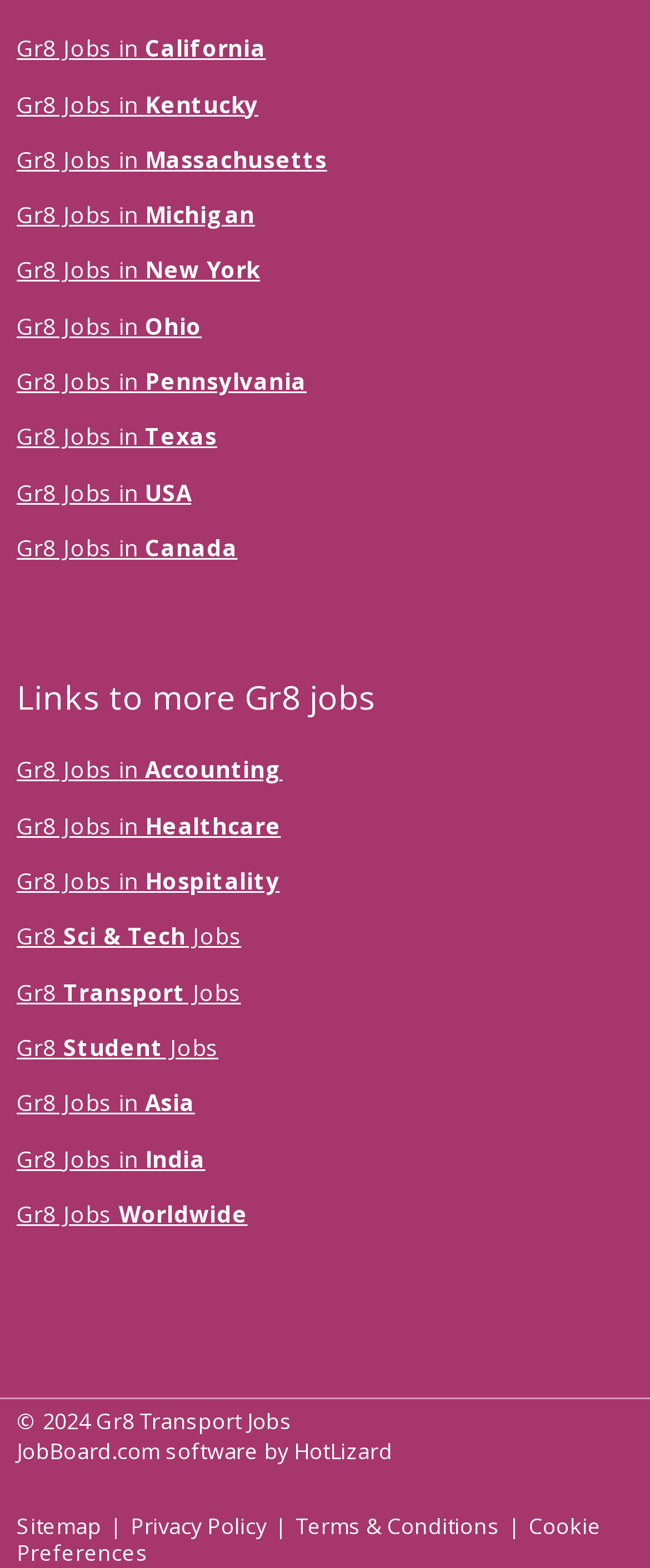What is the copyright year?
Please interpret the details in the image and answer the question thoroughly.

I looked at the bottom of the page and found the copyright symbol followed by the year 2024, which indicates the copyright year.